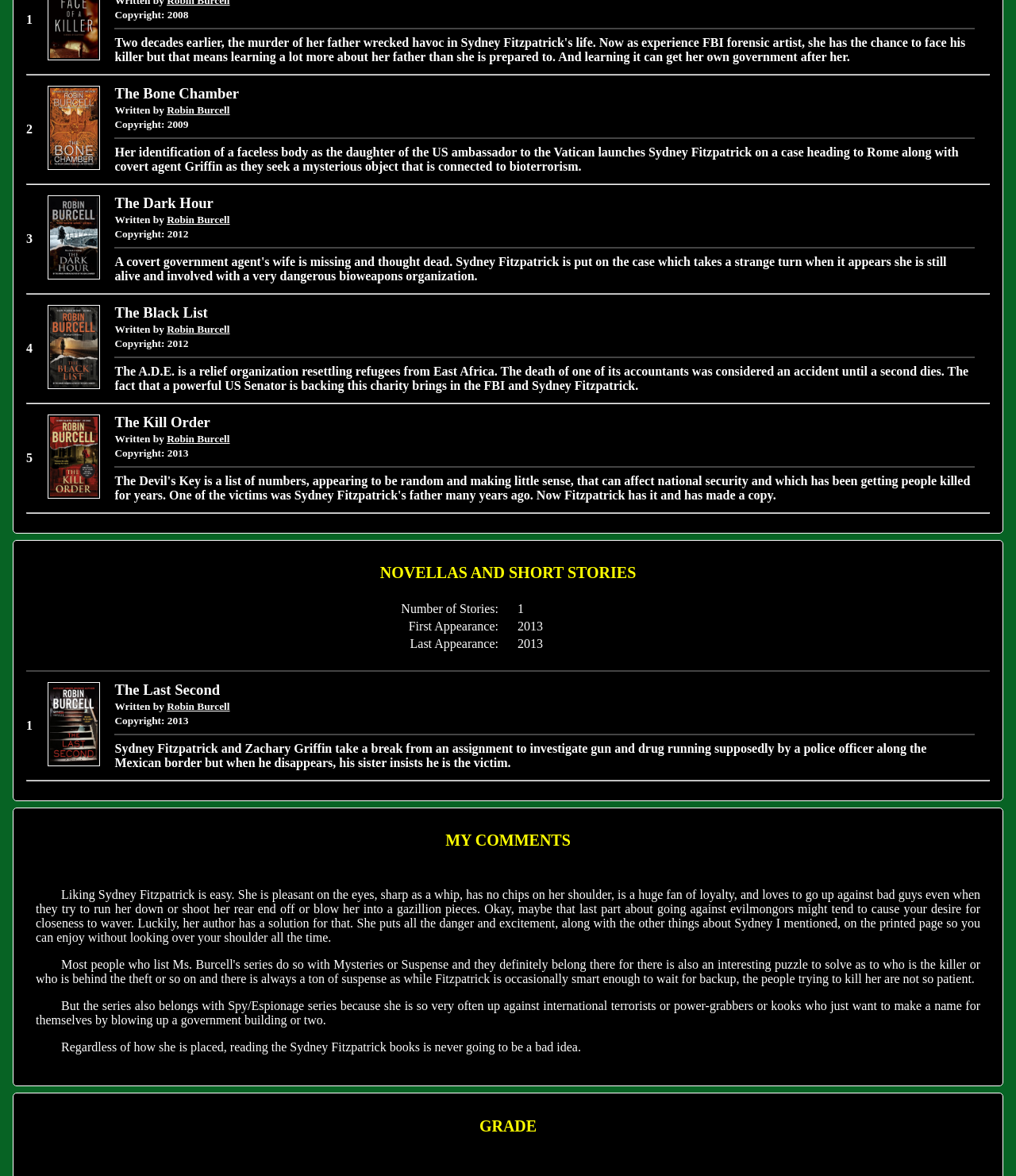Specify the bounding box coordinates of the element's area that should be clicked to execute the given instruction: "Click on 'Robin Burcell'". The coordinates should be four float numbers between 0 and 1, i.e., [left, top, right, bottom].

[0.164, 0.088, 0.226, 0.098]